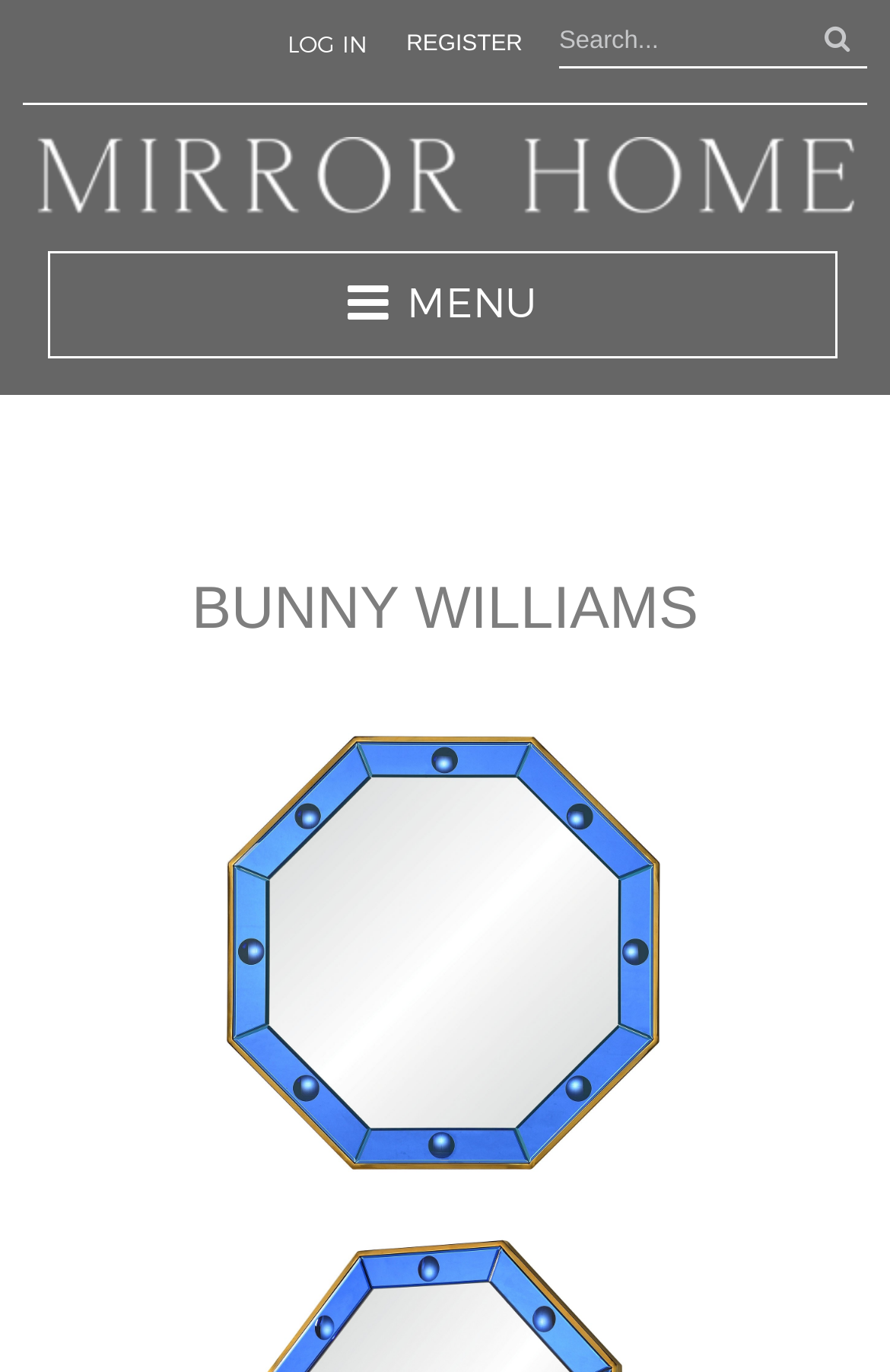Elaborate on the information and visuals displayed on the webpage.

The webpage is about a specific mirror product, BW3054 Mirror, designed by Bunny Williams. At the top left of the page, there is a heading that reads "Mirror Home Mirror Home" with a link to "Mirror Home" accompanied by an image with the same name. 

Below the heading, there is a search bar with a placeholder text "Search..." and a button with a magnifying glass icon to the right of the search bar. 

On the top right side of the page, there are two links, "REGISTER" and "LOG IN", placed side by side. 

Further down, there is a menu button labeled "MENU" positioned above a large heading that spans almost the entire width of the page, reading "BUNNY WILLIAMS". 

The main content of the page is an image that takes up most of the page's real estate, showcasing the BW3054 Mirror product.